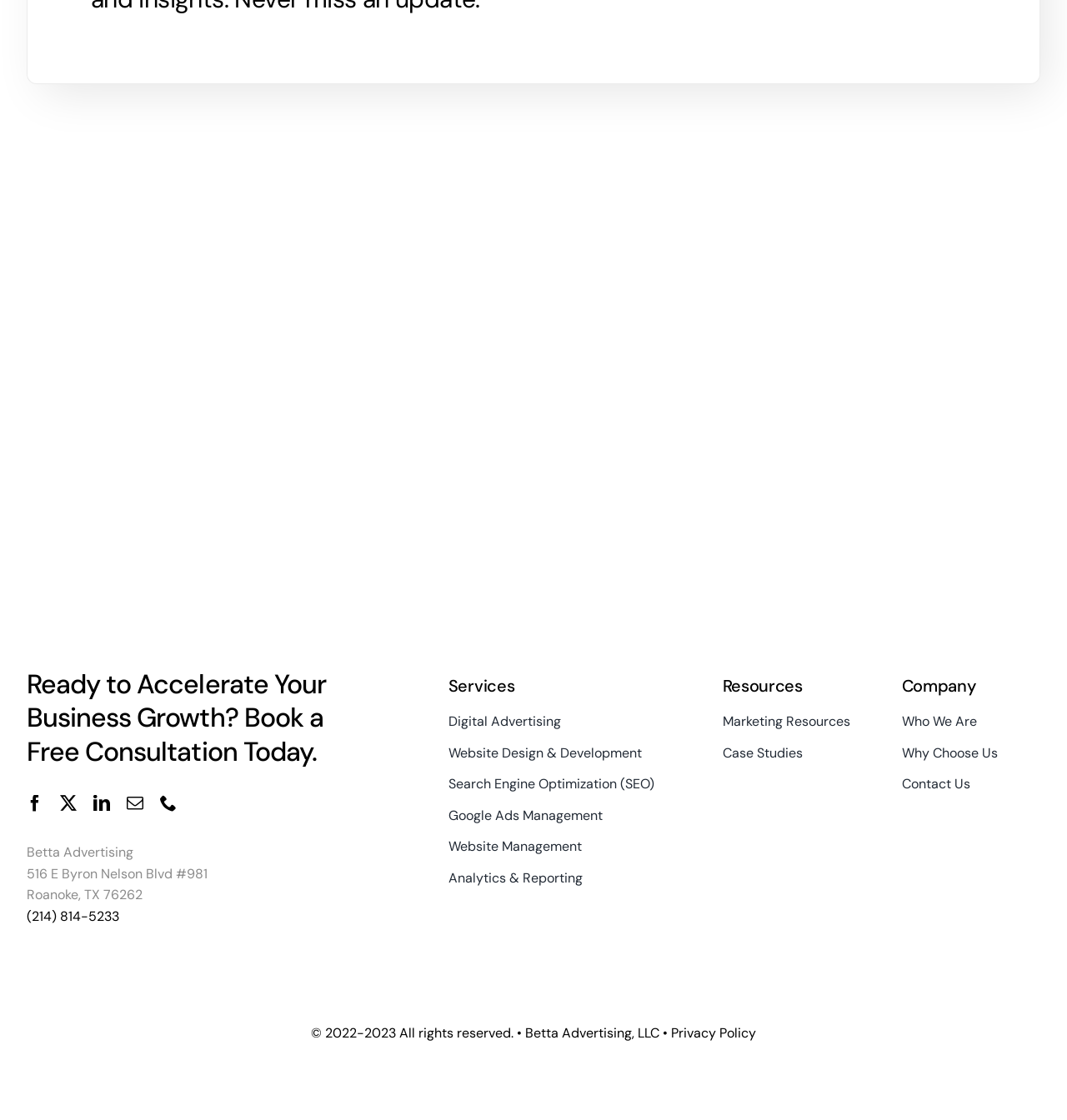Please identify the bounding box coordinates of the element on the webpage that should be clicked to follow this instruction: "Learn about Digital Advertising services". The bounding box coordinates should be given as four float numbers between 0 and 1, formatted as [left, top, right, bottom].

[0.42, 0.635, 0.639, 0.654]